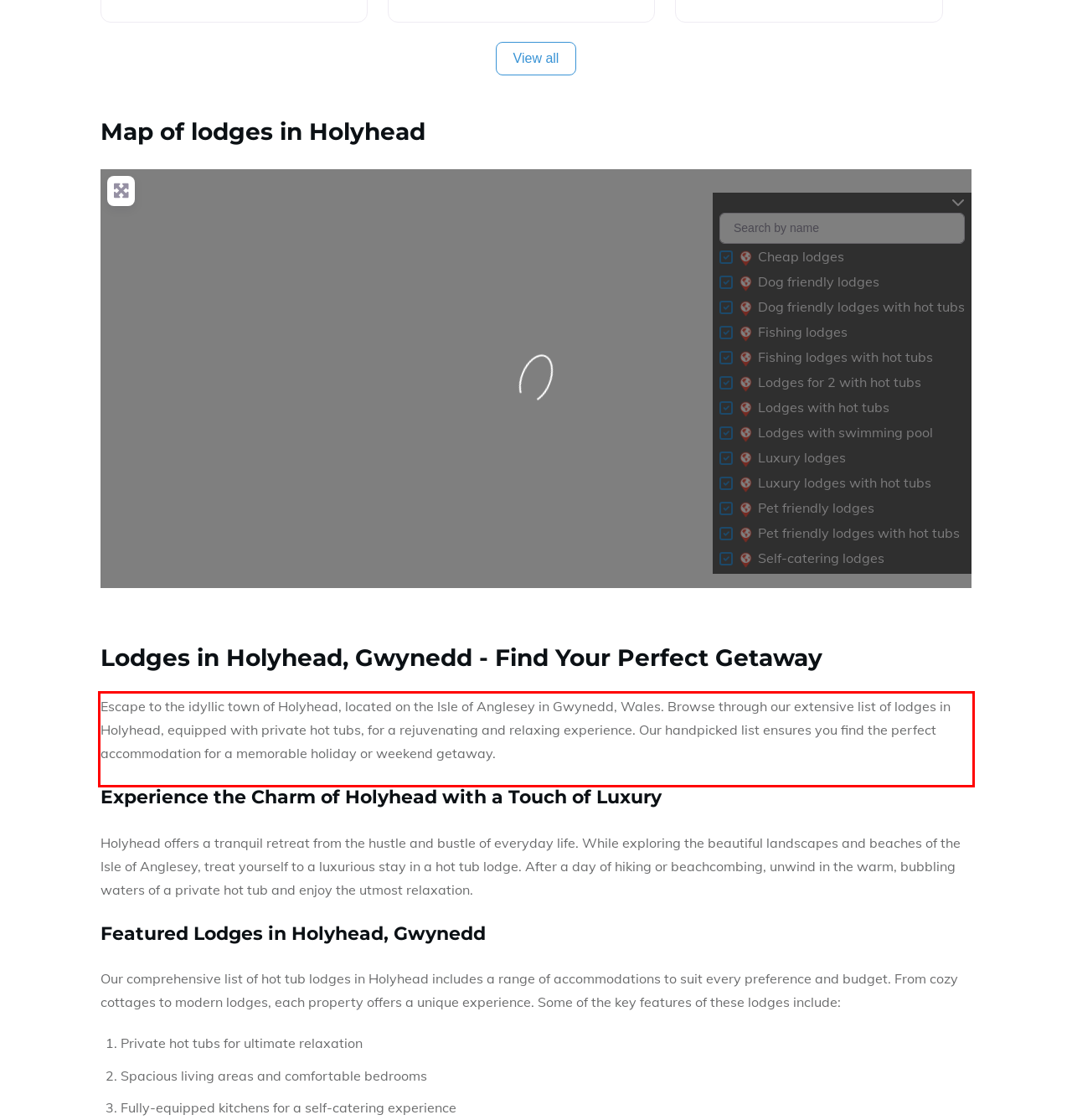There is a UI element on the webpage screenshot marked by a red bounding box. Extract and generate the text content from within this red box.

Escape to the idyllic town of Holyhead, located on the Isle of Anglesey in Gwynedd, Wales. Browse through our extensive list of lodges in Holyhead, equipped with private hot tubs, for a rejuvenating and relaxing experience. Our handpicked list ensures you find the perfect accommodation for a memorable holiday or weekend getaway.